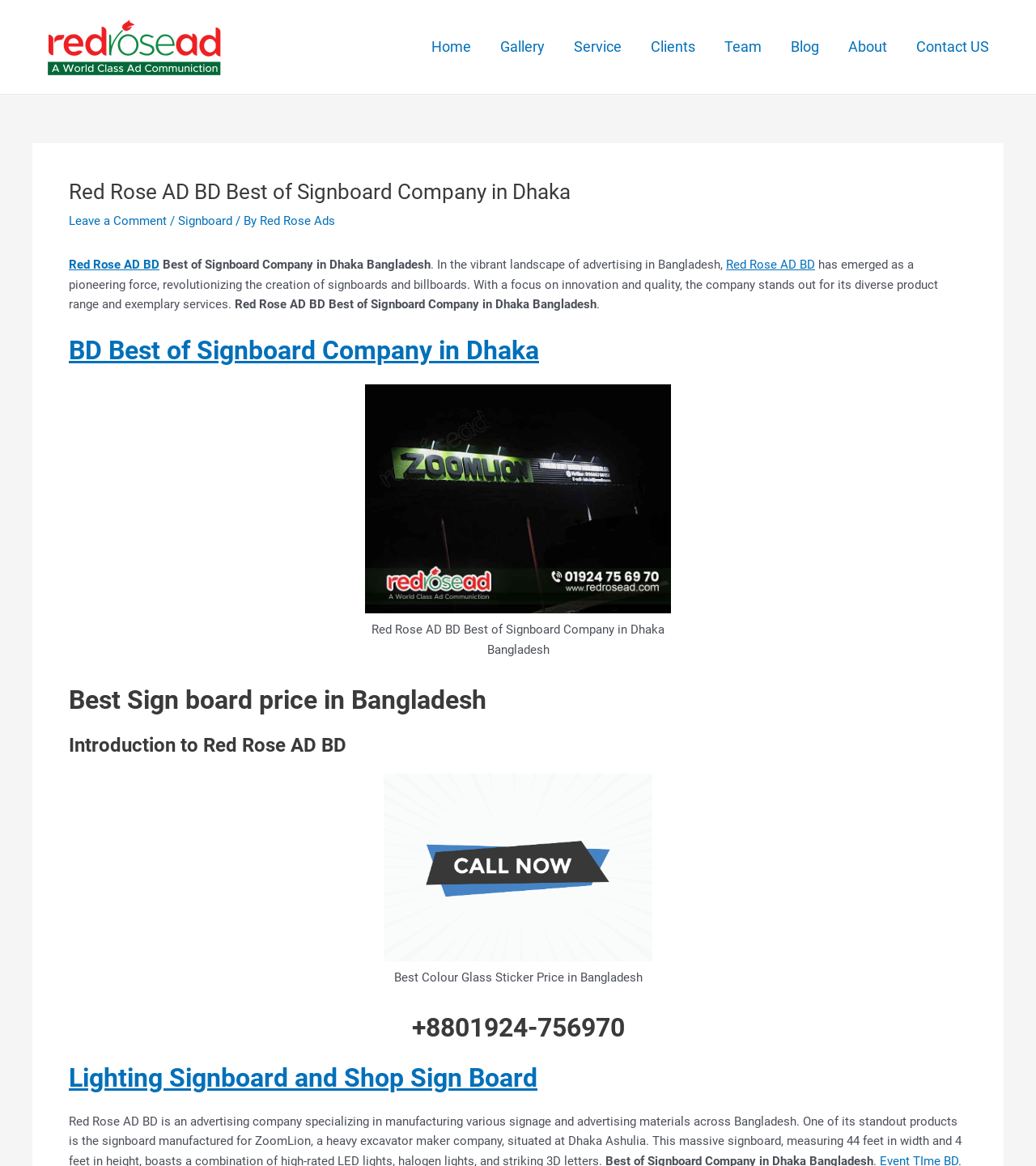Using the details from the image, please elaborate on the following question: What is the contact number?

The contact number can be found in the 'Introduction to Red Rose AD BD' section. The text '+8801924-756970' is the contact number of the company, which can be used to reach out to them.